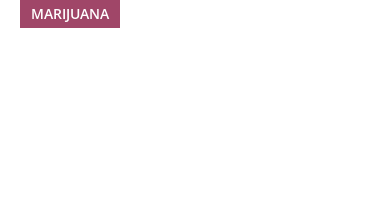What is the focus of the article?
Could you answer the question in a detailed manner, providing as much information as possible?

The article likely explores Alcanna Inc's strategic movements in collaboration with Aurora Cannabis, which emphasizes the growing investment landscape in the cannabis sector, indicating that the focus of the article is on financial transactions and partnerships.